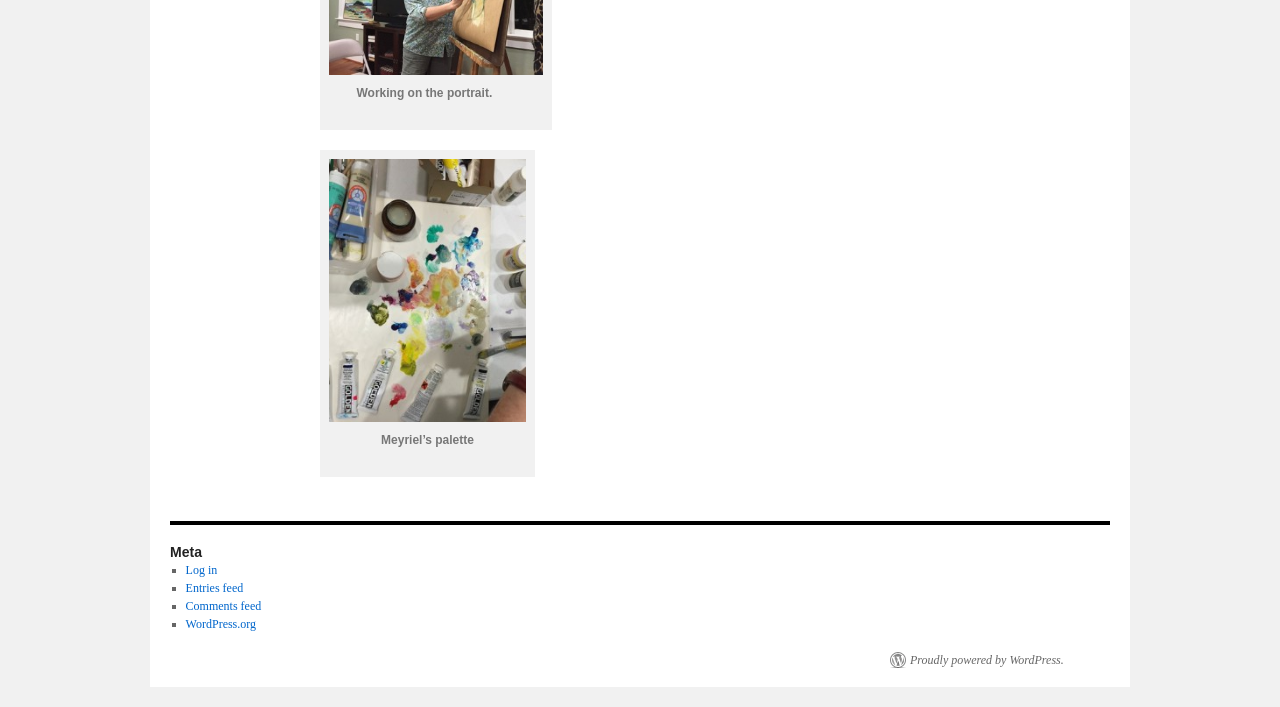Find the bounding box of the web element that fits this description: "Proudly powered by WordPress.".

[0.695, 0.921, 0.831, 0.944]